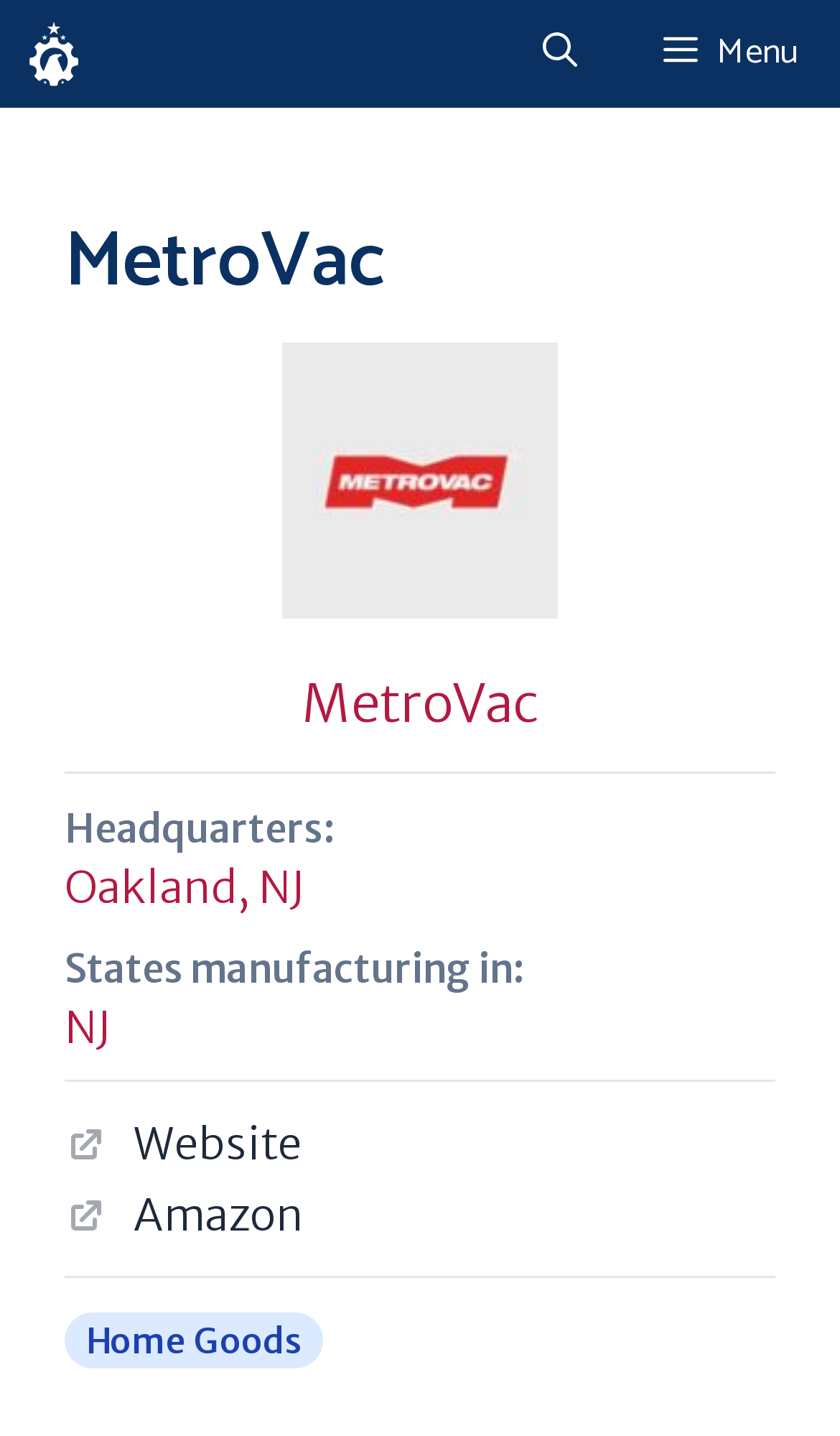What is the category of products sold by MetroVac?
Please answer the question with a single word or phrase, referencing the image.

Home Goods